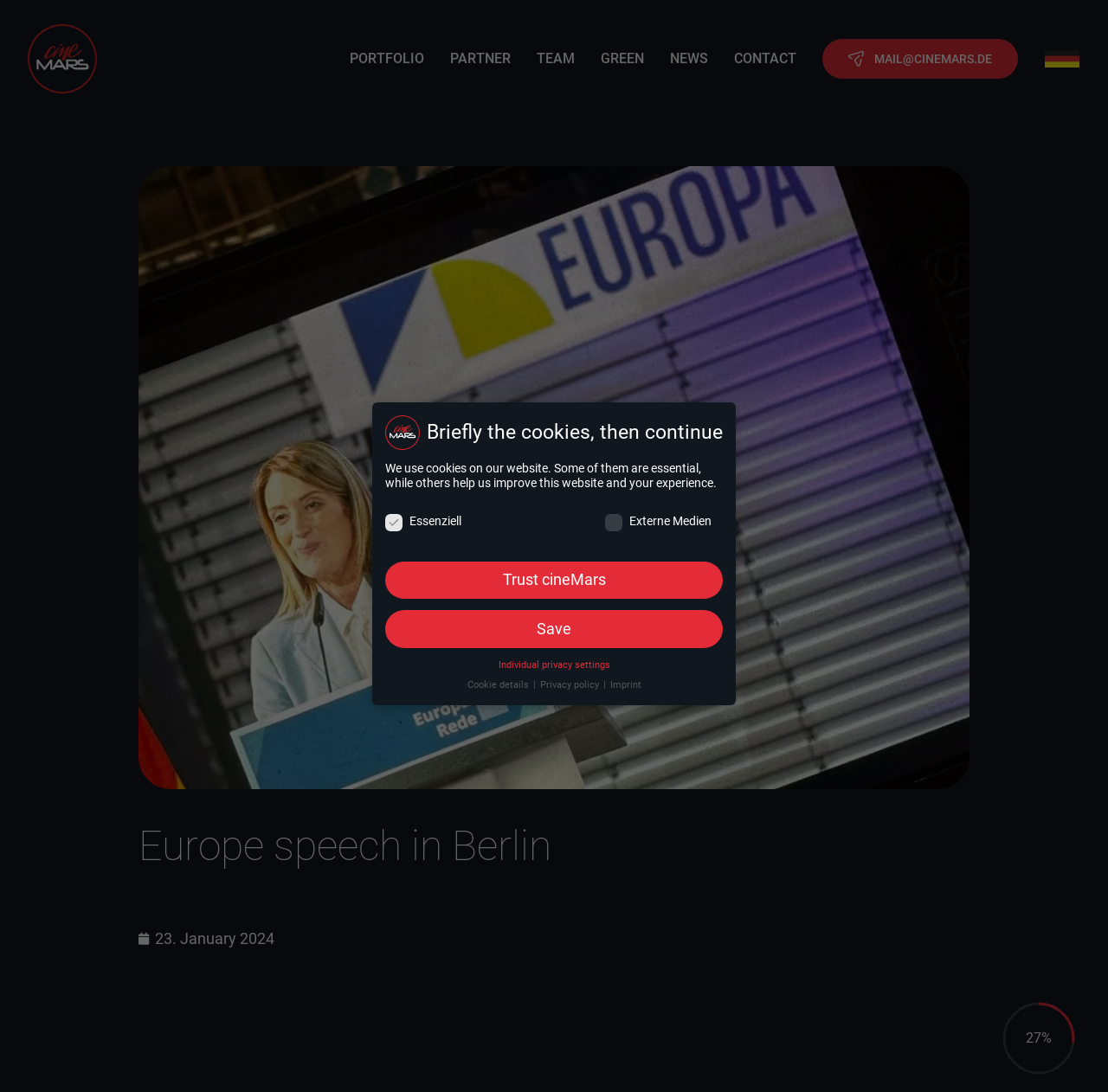Please locate the bounding box coordinates of the element that needs to be clicked to achieve the following instruction: "Click the PORTFOLIO link". The coordinates should be four float numbers between 0 and 1, i.e., [left, top, right, bottom].

[0.316, 0.048, 0.383, 0.06]